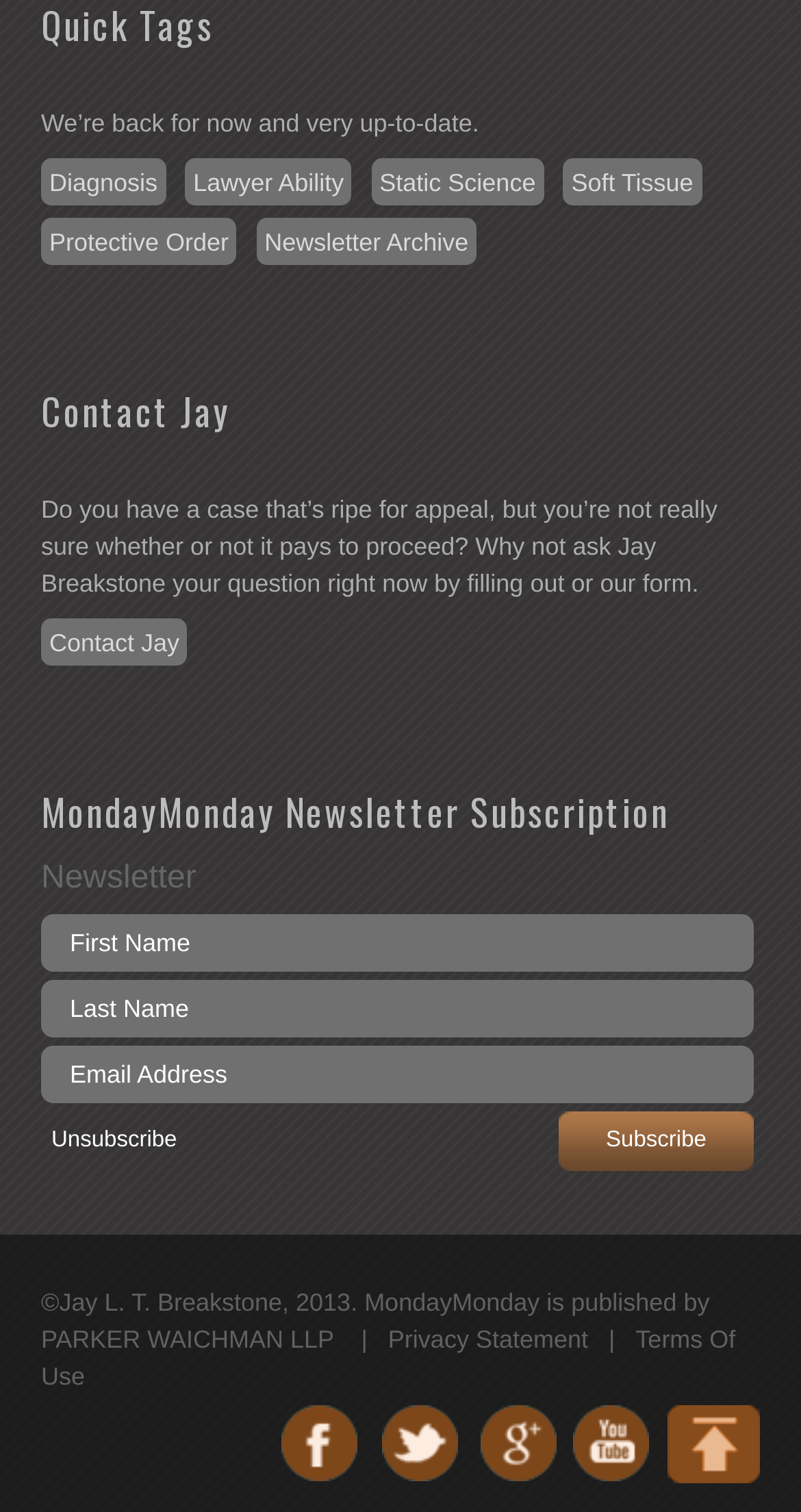Kindly determine the bounding box coordinates for the area that needs to be clicked to execute this instruction: "Subscribe to the newsletter".

[0.697, 0.735, 0.941, 0.775]